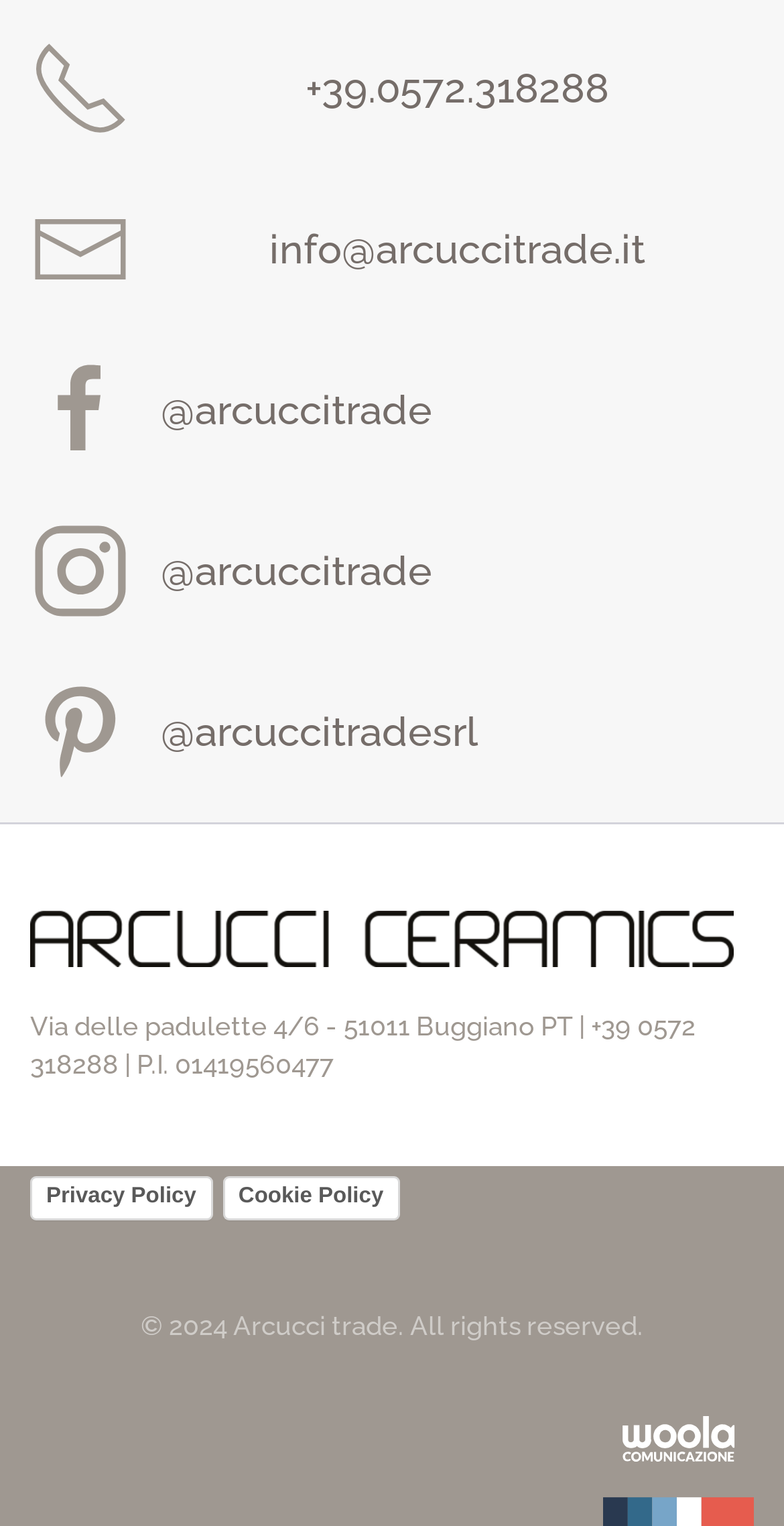What are the social media handles of Arcucci Trade?
Use the image to give a comprehensive and detailed response to the question.

I found the social media handles by looking at the link elements with the texts '@arcuccitrade' and '@arcuccitradesrl'. These are likely the social media handles of Arcucci Trade.